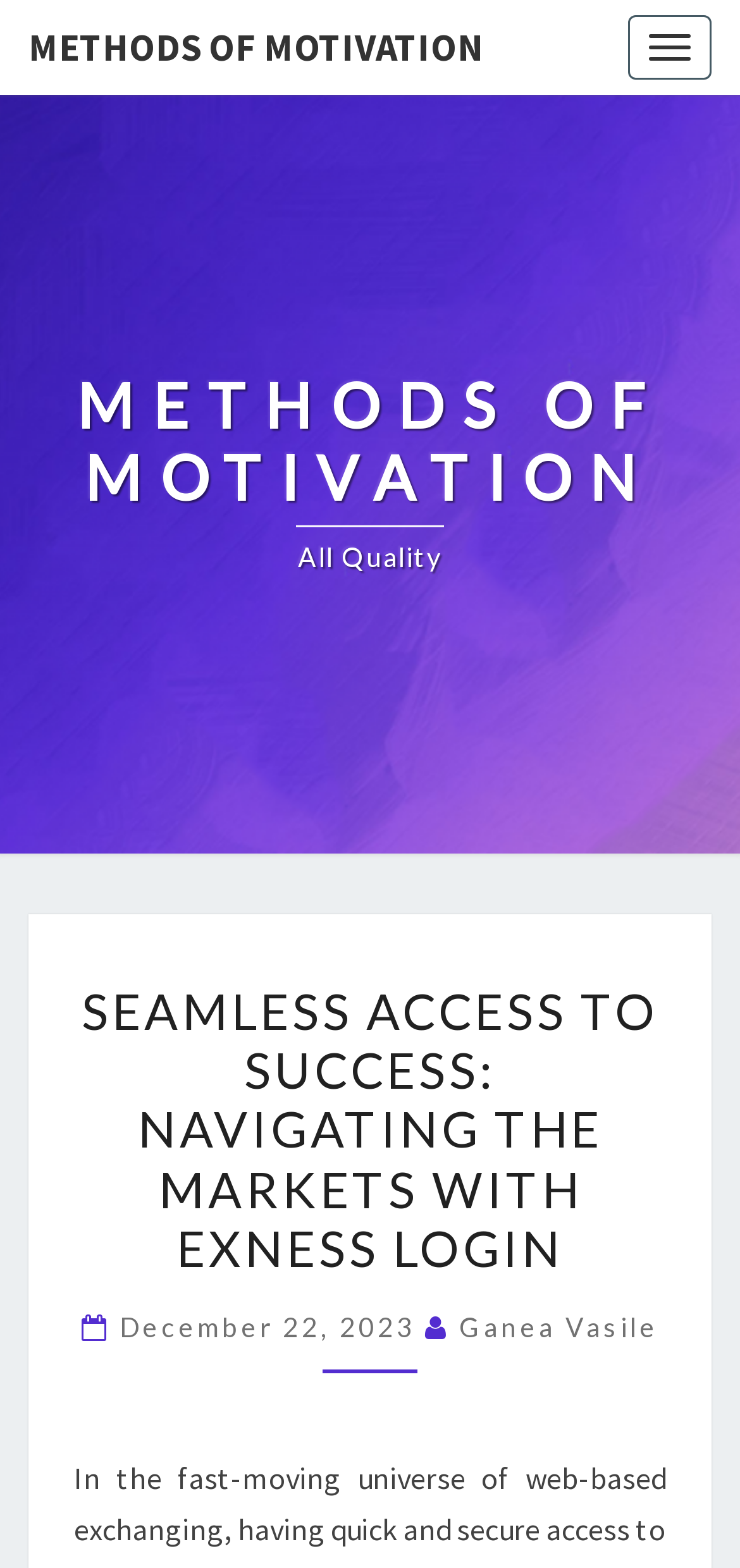What is the date mentioned on the webpage?
Please give a well-detailed answer to the question.

The date 'December 22, 2023' is mentioned on the webpage, which is likely the publication or update date of the content. This information is found in the heading section, specifically in the element with the text ' December 22, 2023  Ganea Vasile'.